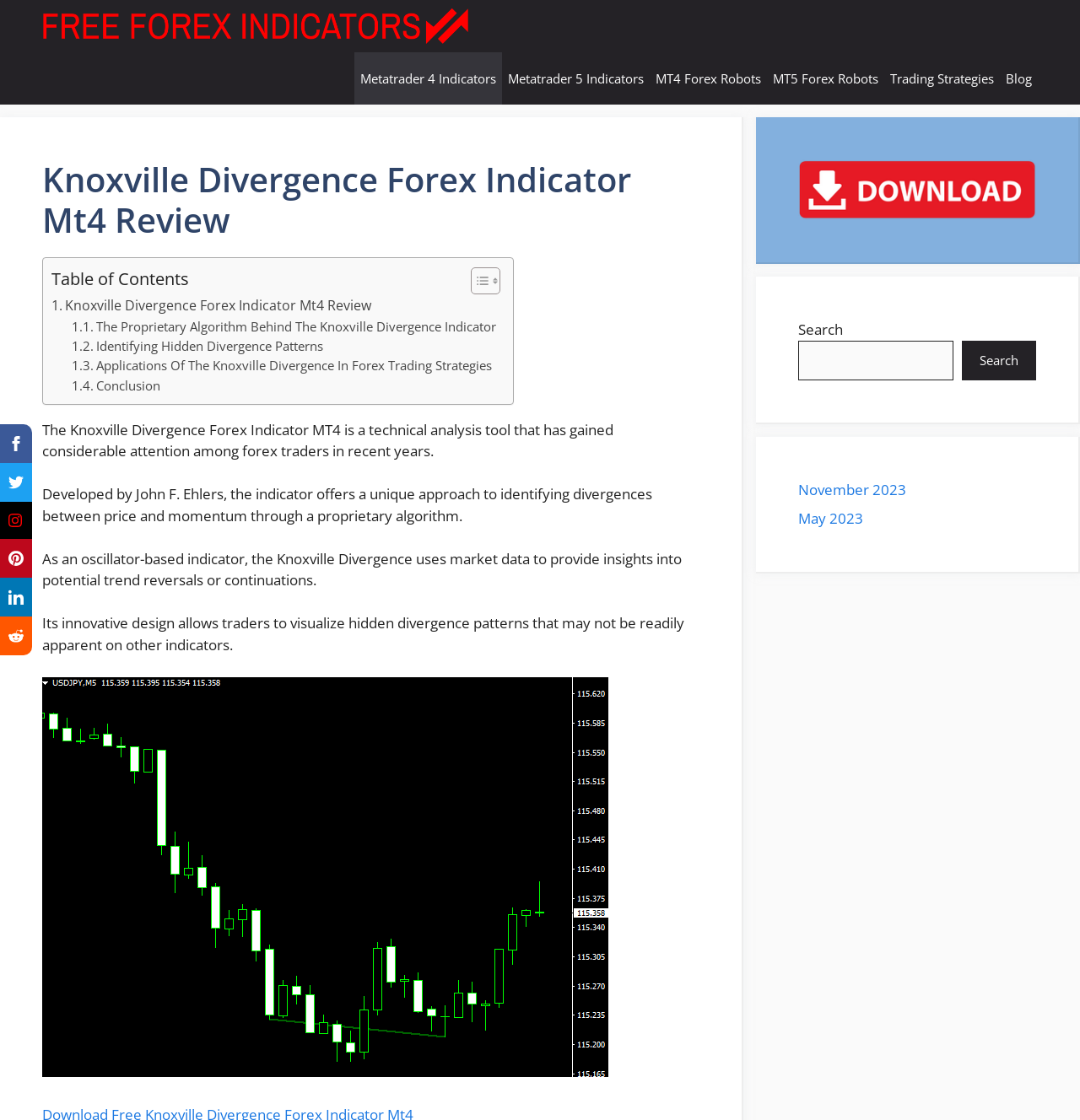Pinpoint the bounding box coordinates of the element to be clicked to execute the instruction: "Click on the 'Metatrader 4 Indicators' link".

[0.328, 0.047, 0.465, 0.093]